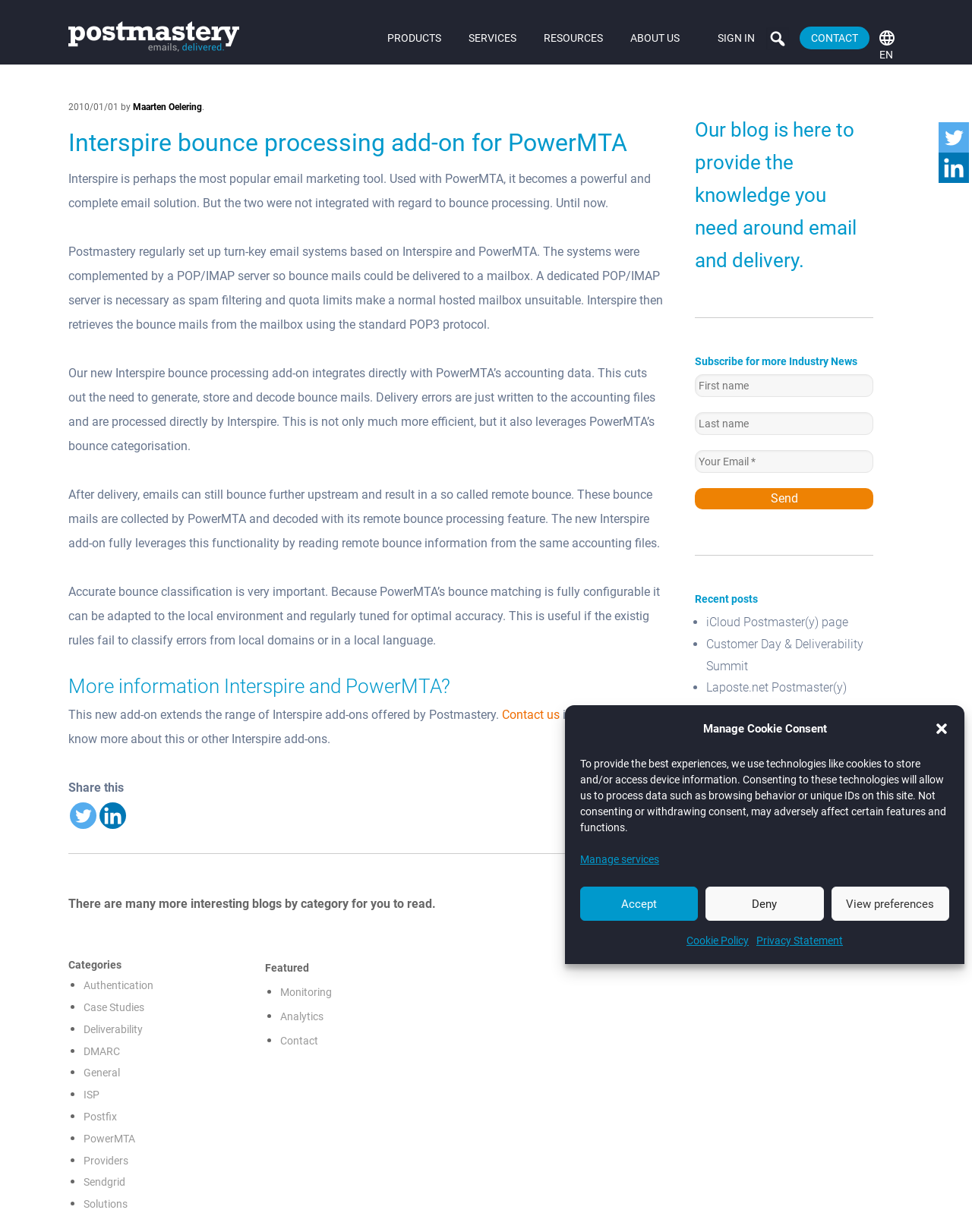Pinpoint the bounding box coordinates of the element you need to click to execute the following instruction: "Search for something". The bounding box should be represented by four float numbers between 0 and 1, in the format [left, top, right, bottom].

[0.788, 0.022, 0.812, 0.04]